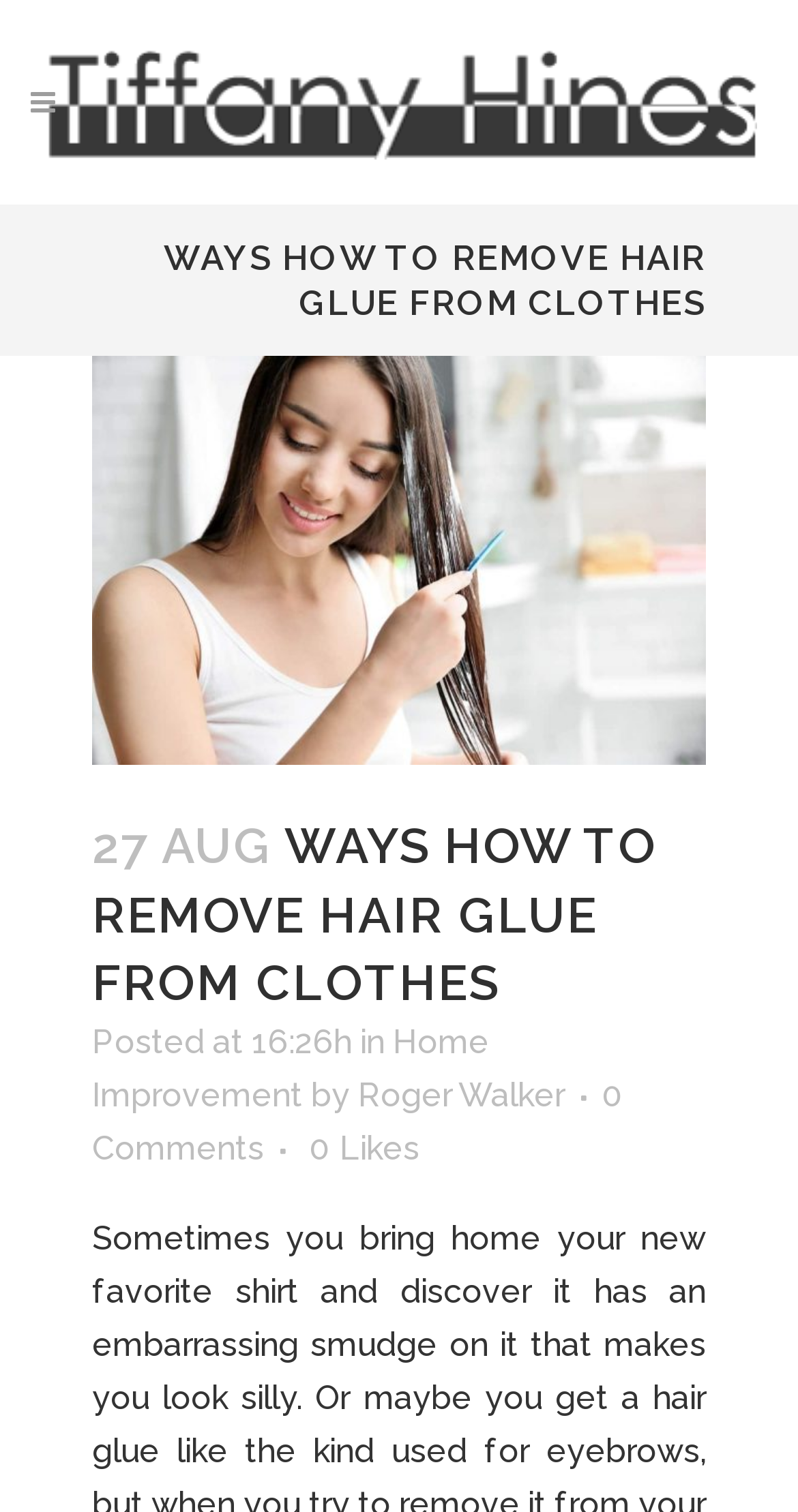Based on the element description "alt="Logo"", predict the bounding box coordinates of the UI element.

[0.051, 0.03, 0.949, 0.105]